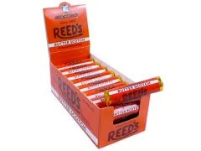What is the flavor of the candy rolls?
Provide a short answer using one word or a brief phrase based on the image.

Butterscotch